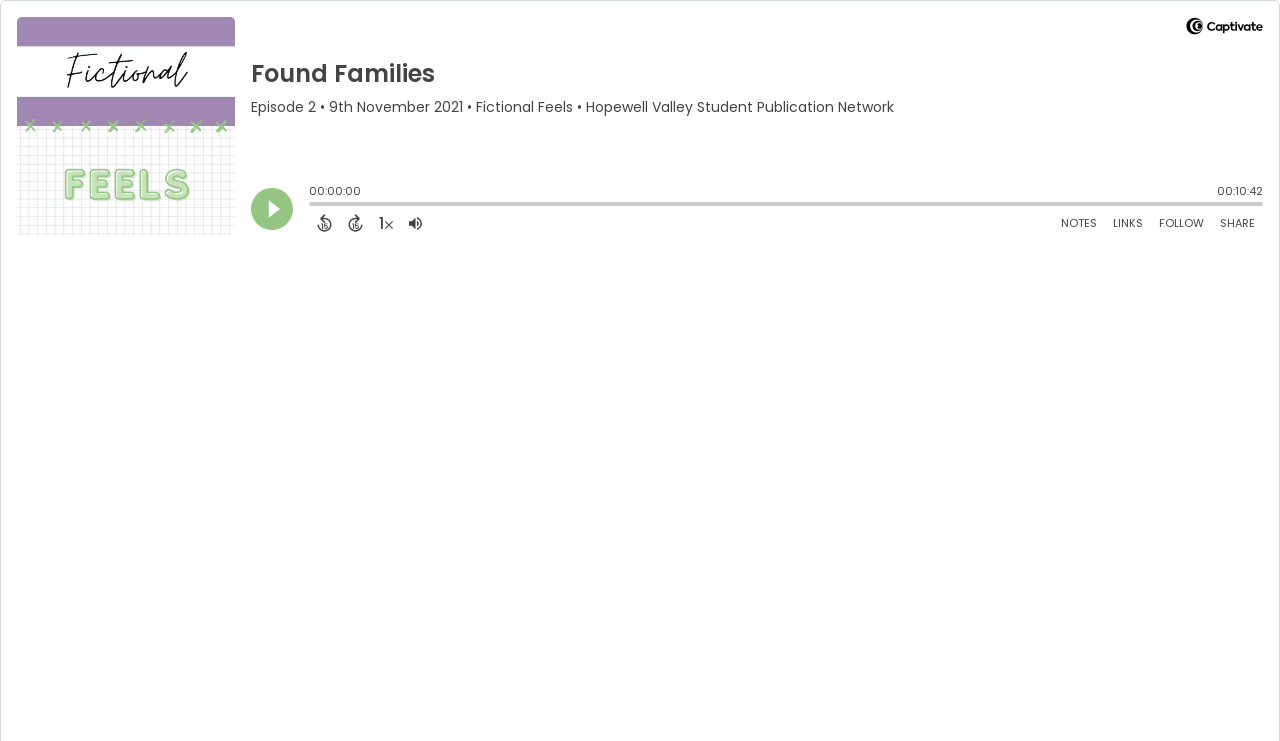Given the element description "parent_node: 1 aria-label="Adjust volume"", identify the bounding box of the corresponding UI element.

[0.313, 0.285, 0.336, 0.317]